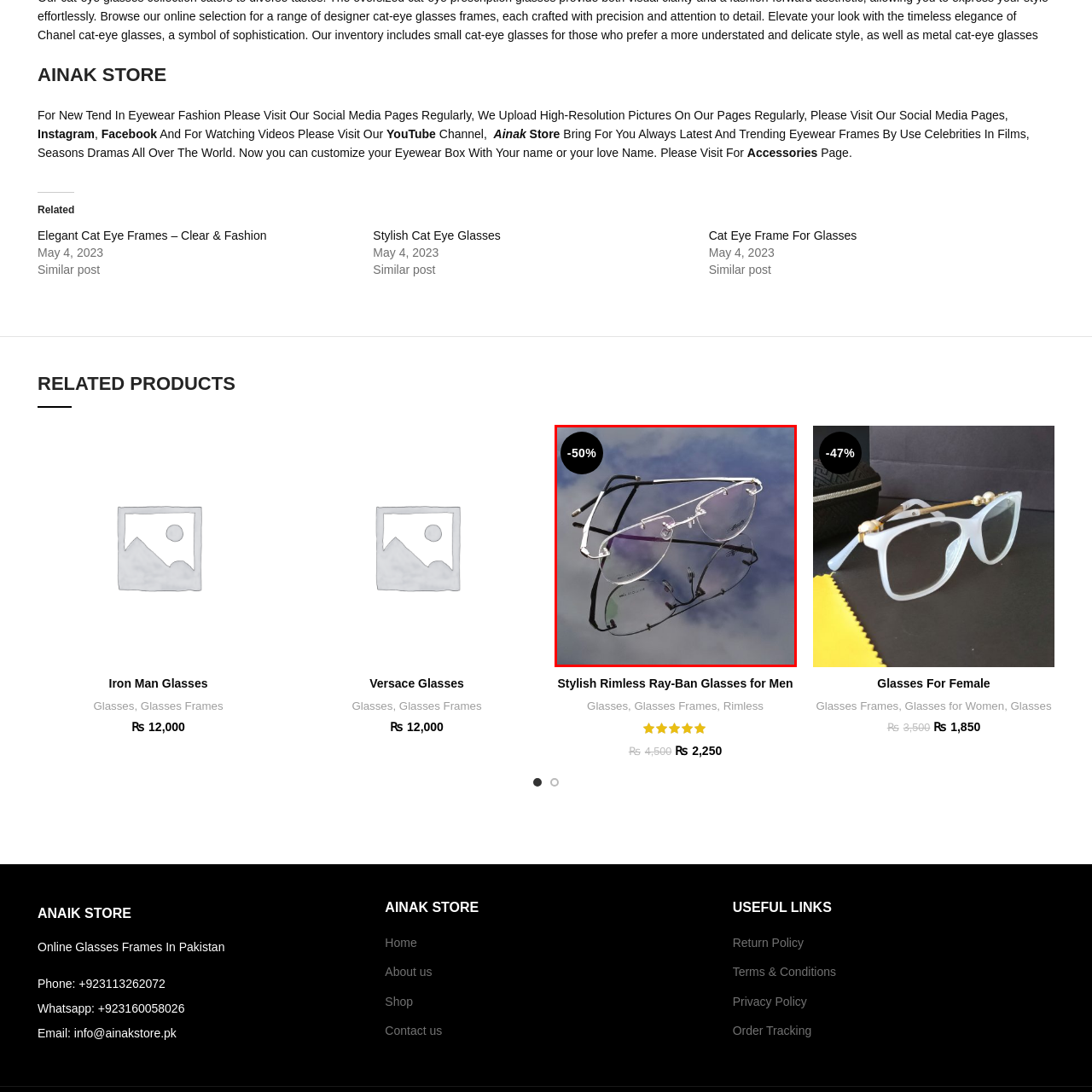What type of design does the sunglasses feature?  
Pay attention to the image within the red frame and give a detailed answer based on your observations from the image.

The caption describes the sunglasses as accentuating a modern design with sleek frames, indicating that the design of the sunglasses is modern and sleek.